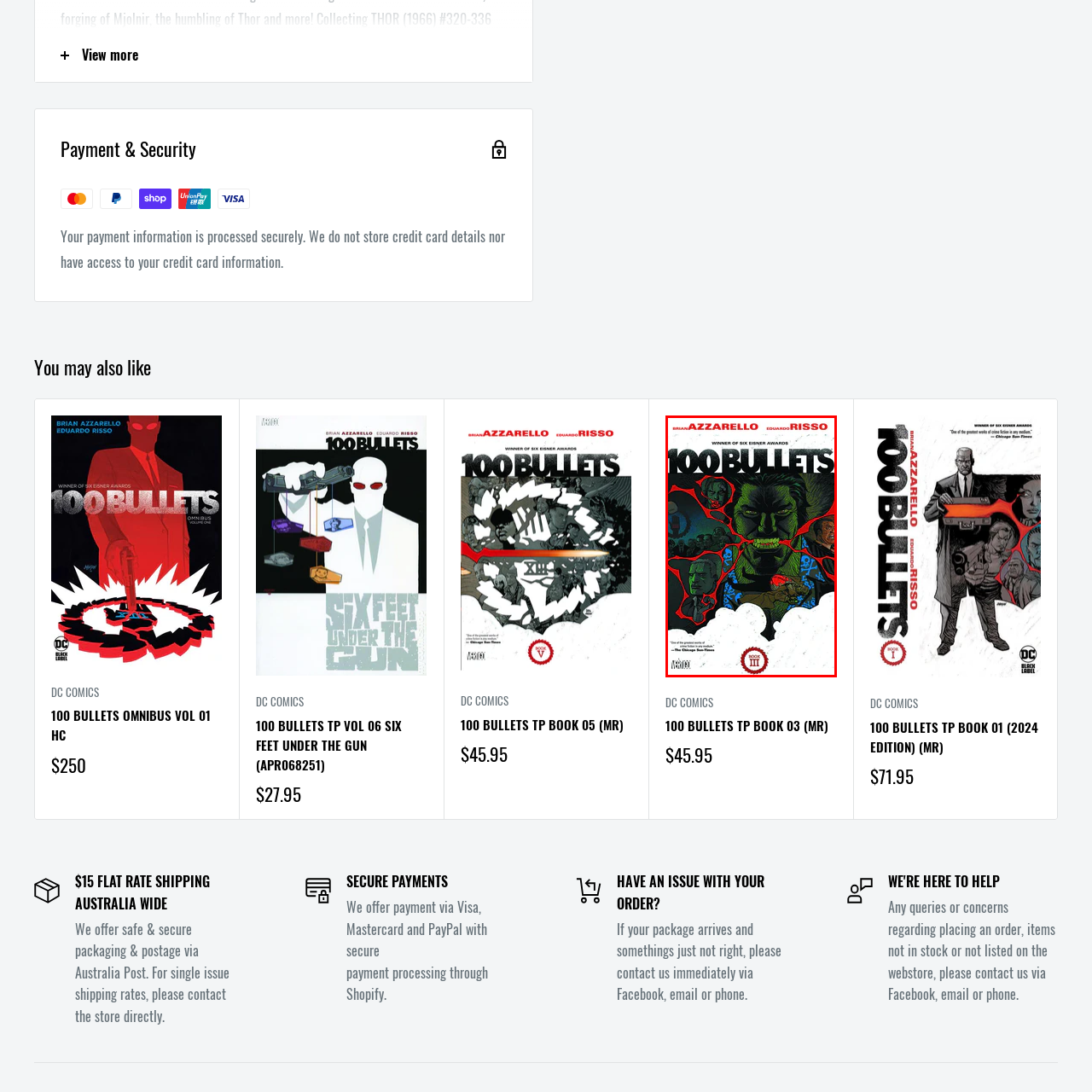Describe extensively the contents of the image within the red-bordered area.

The image features the cover of "100 Bullets, Book 3," a graphic novel written by Brian Azzarello and illustrated by Eduardo Risso. This gripping series, known for its dark themes and intricate storytelling, has won multiple Eisner Awards, underscoring its critical acclaim. The cover art showcases a menacing figure set against a backdrop of characters that hint at the complex narrative within, emphasizing themes of morality and revenge. The bold title "100 BULLETS" dominates the top, drawing attention to its dramatic essence, while the phrase "WINNER OF SIX EISNER AWARDS" reinforces its esteemed status in the comic book world. This volume continues the exploration of the overarching plot filled with intrigue and suspense, captivating fans of the genre.